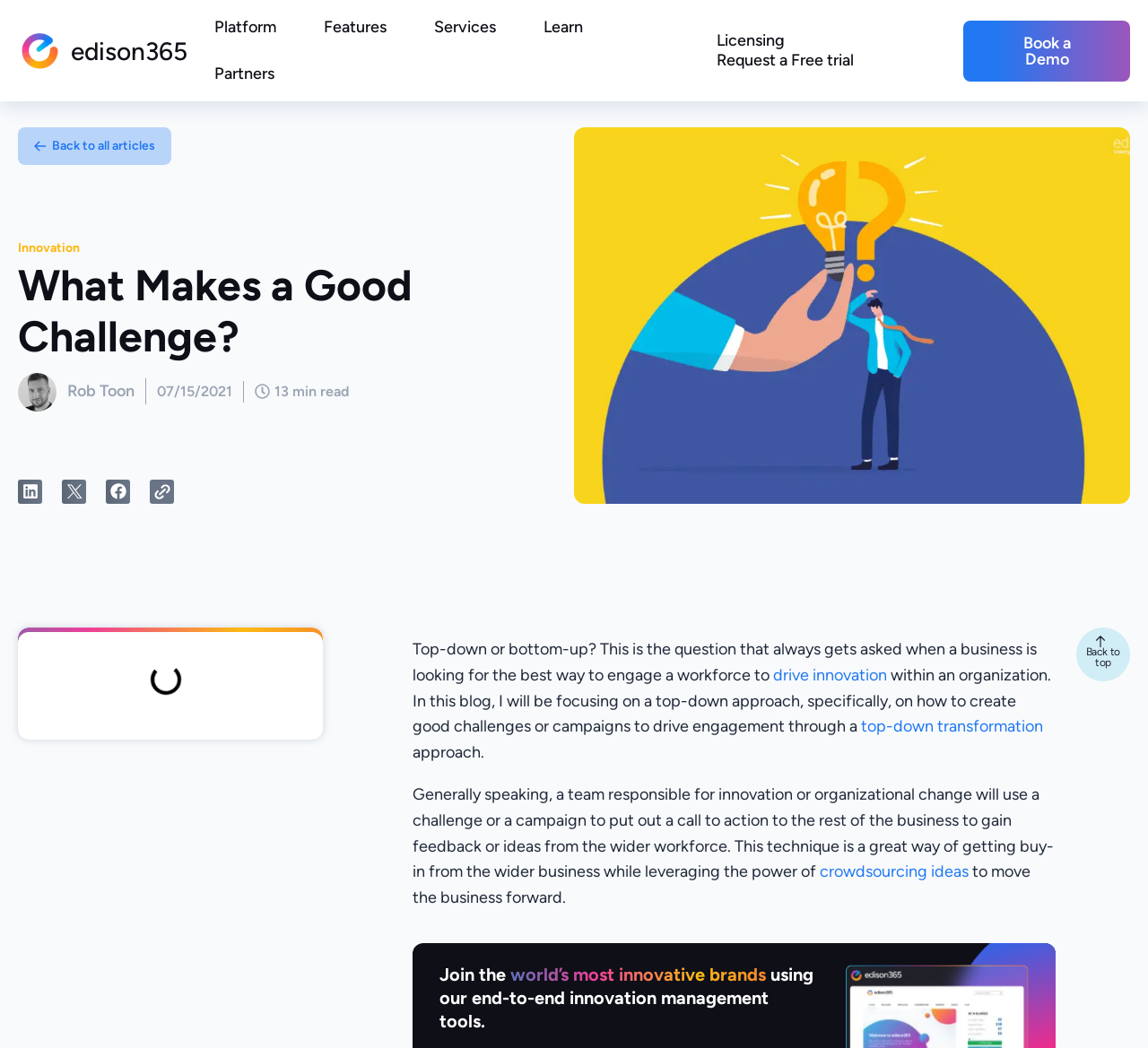What is the main topic of the article?
Please use the visual content to give a single word or phrase answer.

Innovation